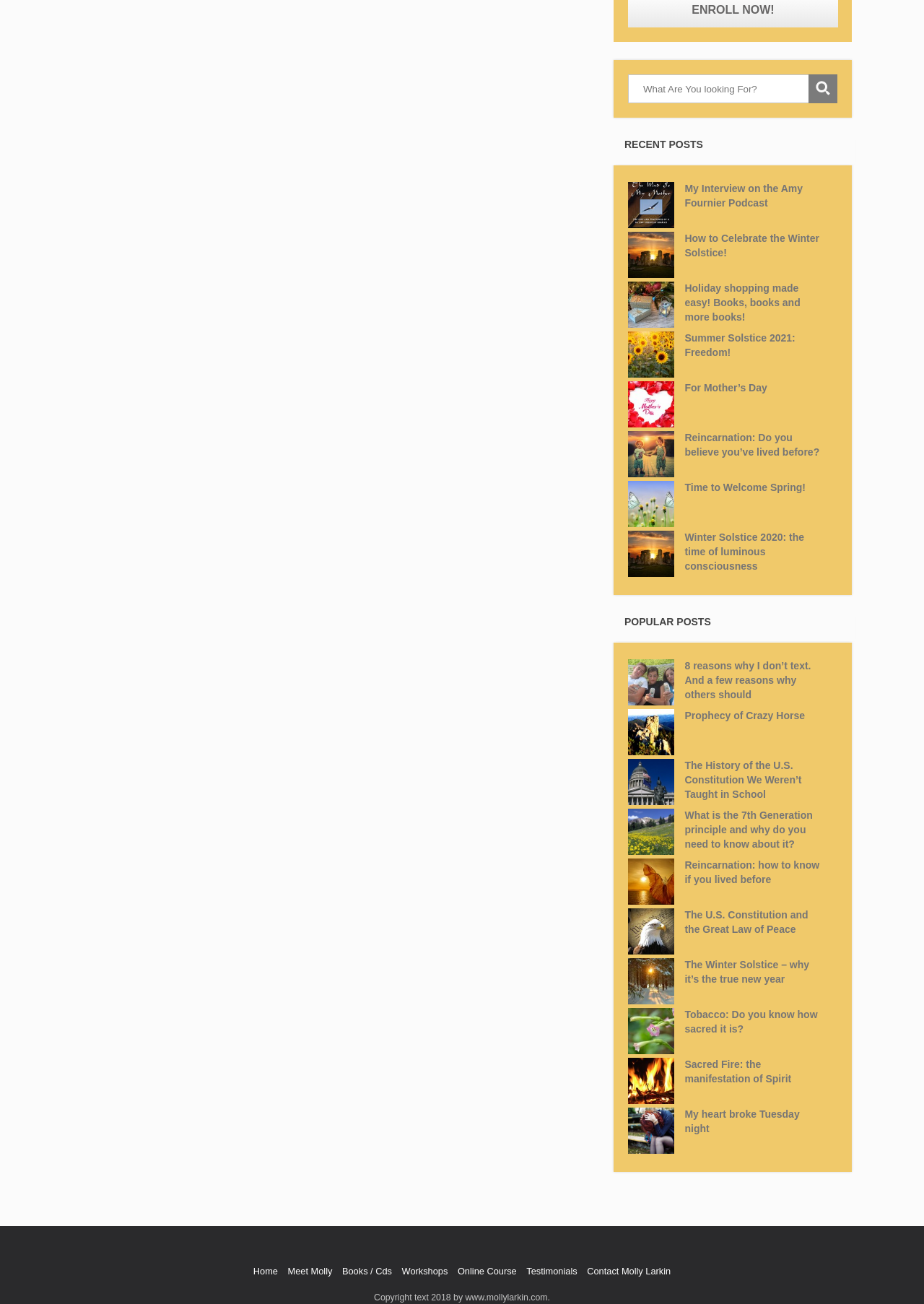Identify the bounding box coordinates necessary to click and complete the given instruction: "Read the recent post 'My Interview on the Amy Fournier Podcast'".

[0.741, 0.14, 0.893, 0.161]